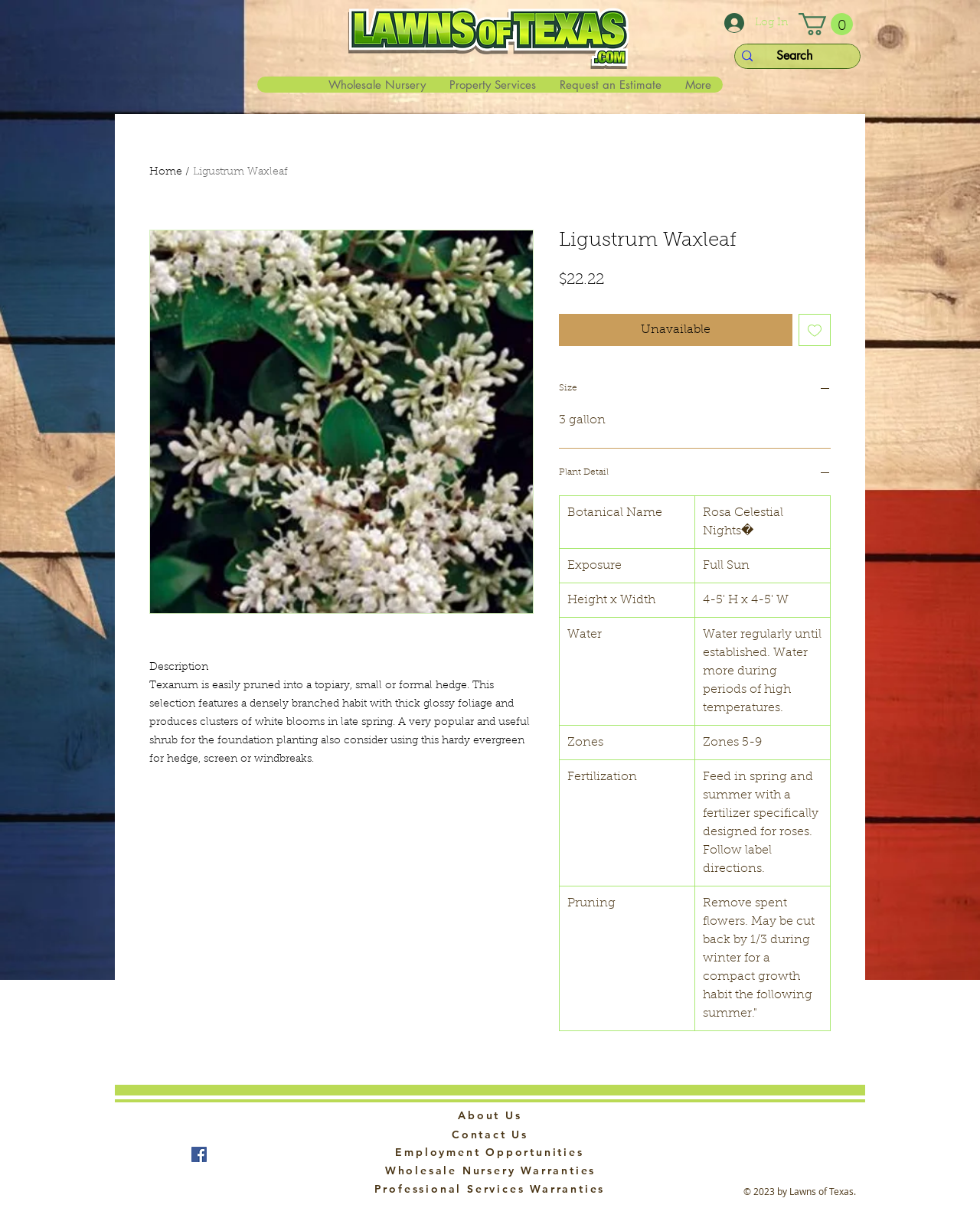Please find the bounding box coordinates of the section that needs to be clicked to achieve this instruction: "Search for a product".

[0.75, 0.037, 0.877, 0.056]